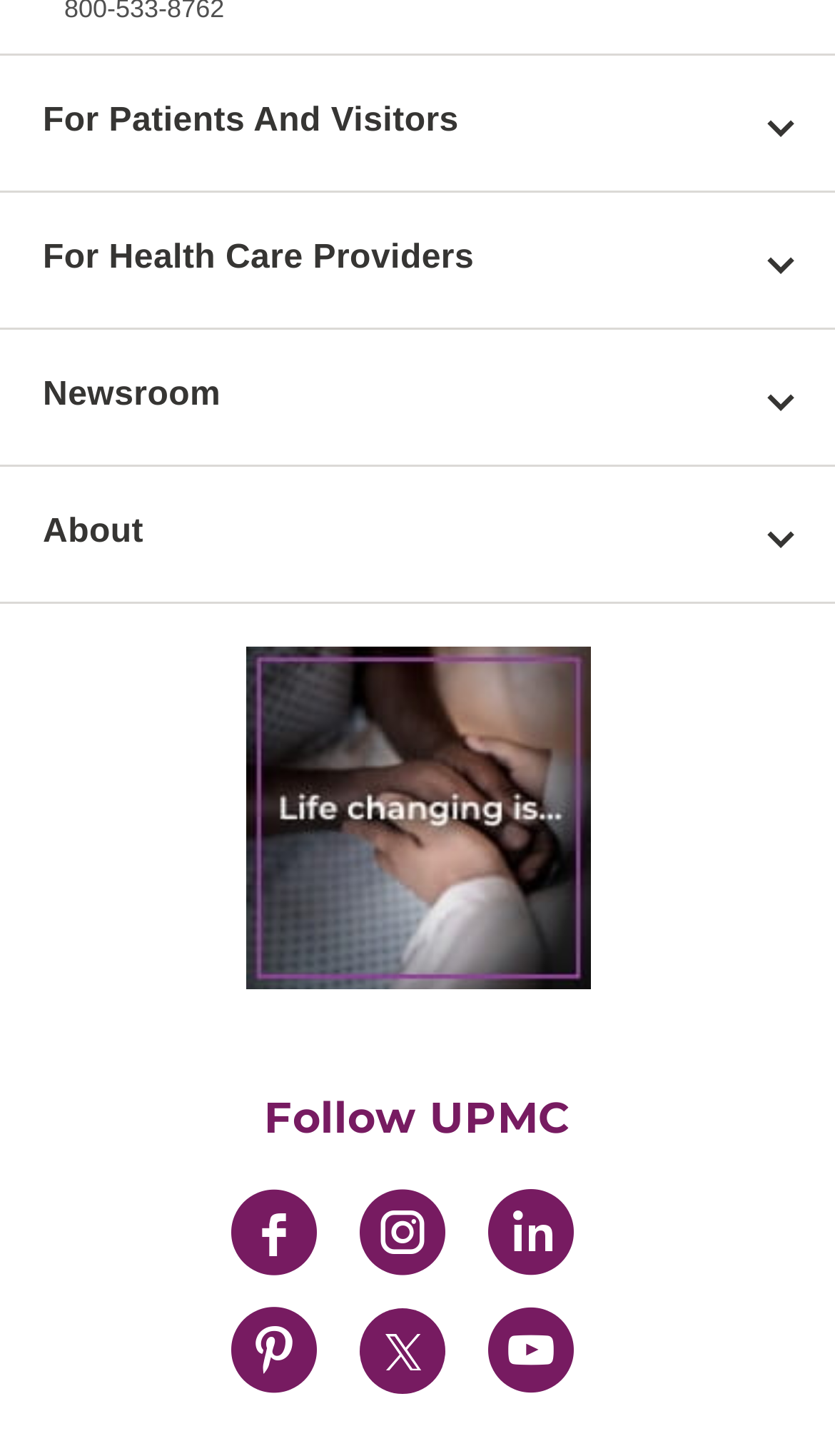Indicate the bounding box coordinates of the element that needs to be clicked to satisfy the following instruction: "Follow UPMC on Facebook". The coordinates should be four float numbers between 0 and 1, i.e., [left, top, right, bottom].

[0.277, 0.821, 0.379, 0.886]